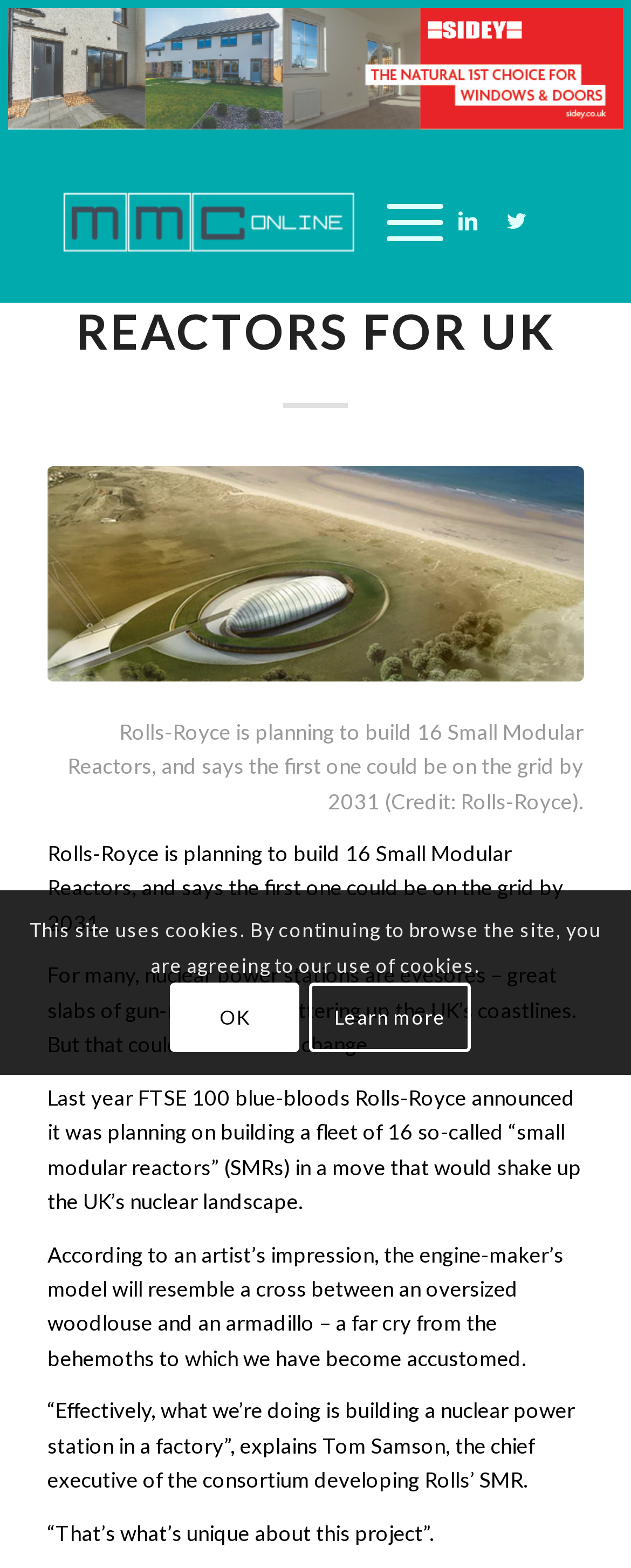What is the name of the chief executive of the consortium developing Rolls' SMR?
Provide a detailed answer to the question, using the image to inform your response.

The article quotes Tom Samson, the chief executive of the consortium developing Rolls' SMR, in the sentence '“Effectively, what we’re doing is building a nuclear power station in a factory”, explains Tom Samson, the chief executive of the consortium developing Rolls’ SMR.'